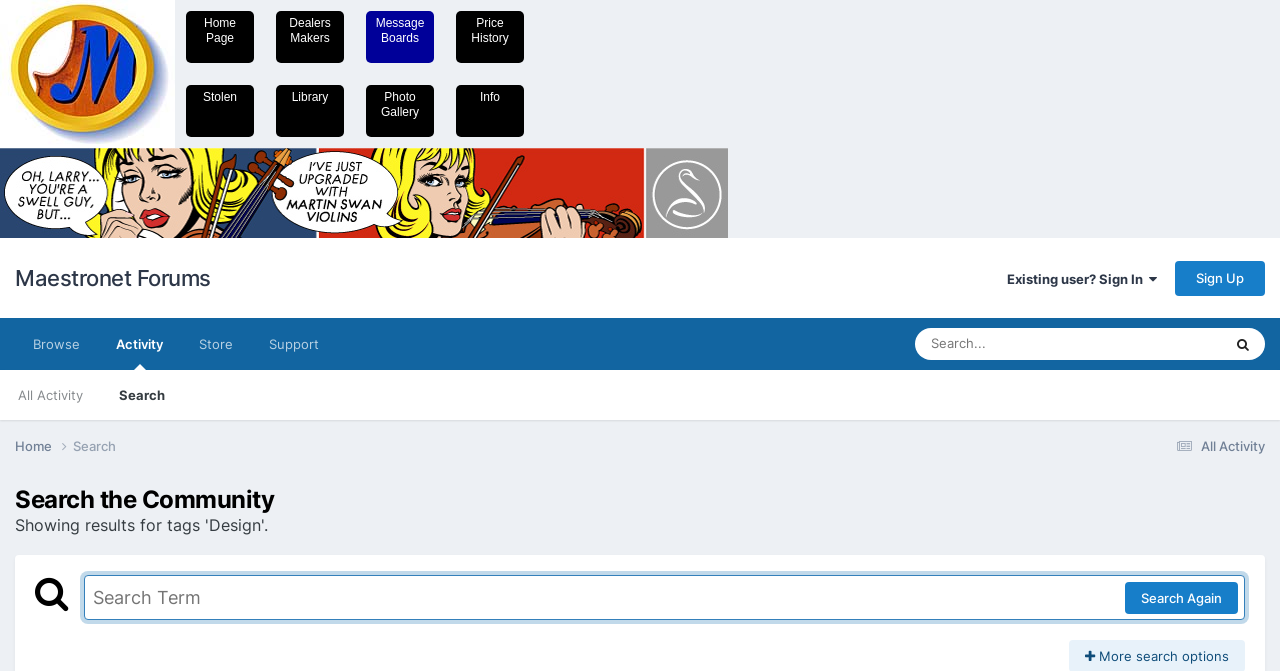What is the function of the button with a magnifying glass icon?
Utilize the image to construct a detailed and well-explained answer.

I found a button with a magnifying glass icon, which is a common icon for search functionality. The button is located next to a search box, which further suggests its function is to initiate a search.